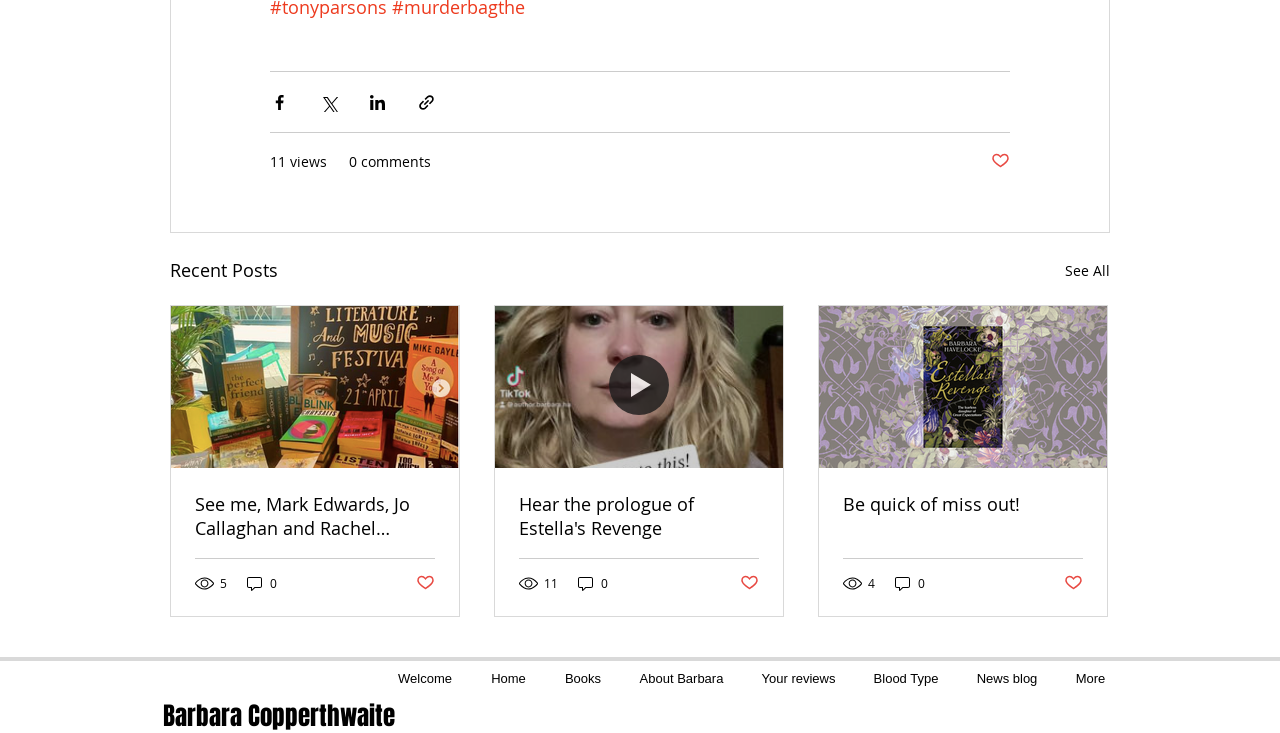Please give a succinct answer using a single word or phrase:
What is the navigation menu item after 'Home'?

Books